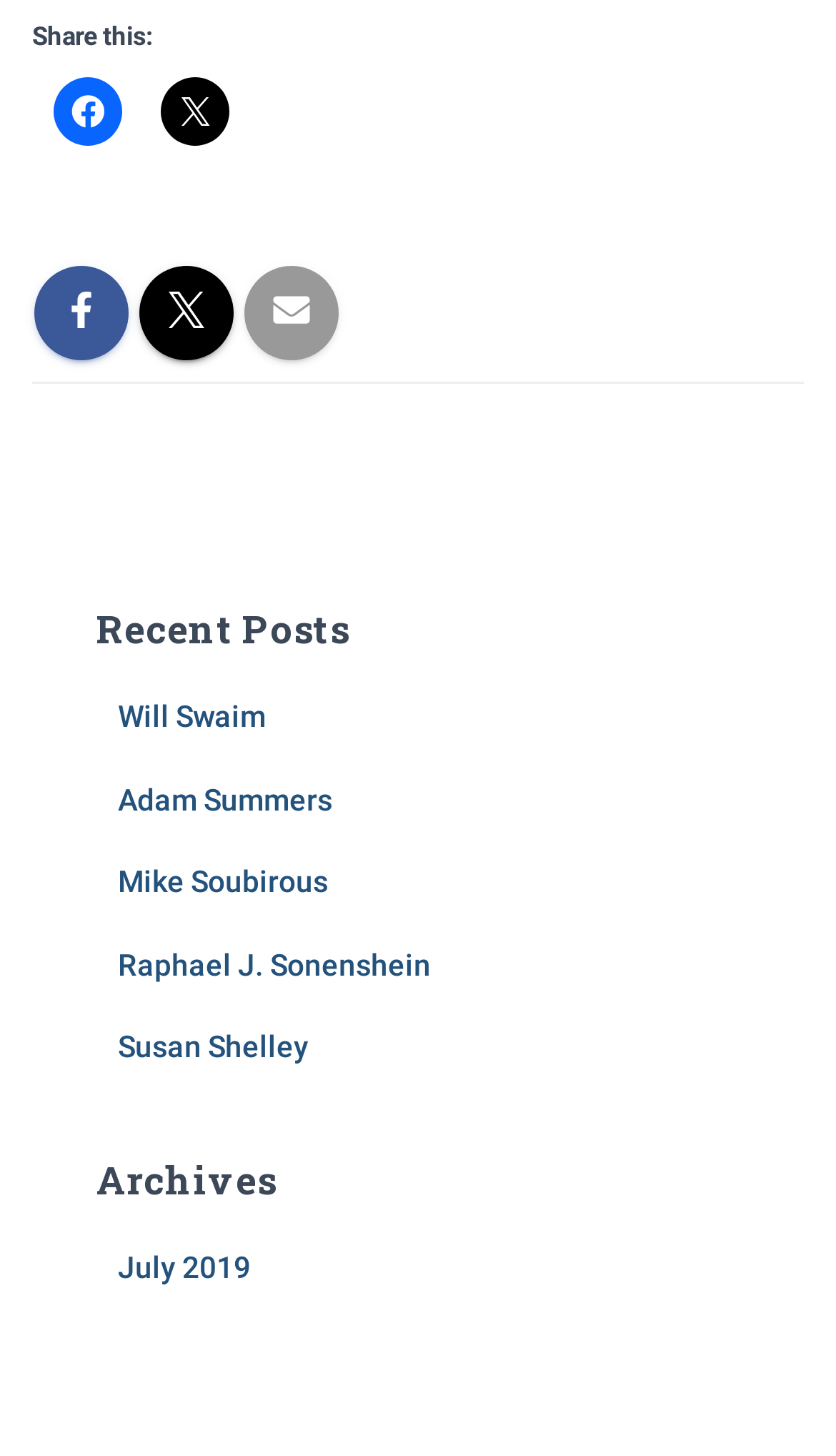Please answer the following query using a single word or phrase: 
What is the purpose of the first two links?

Share on social media